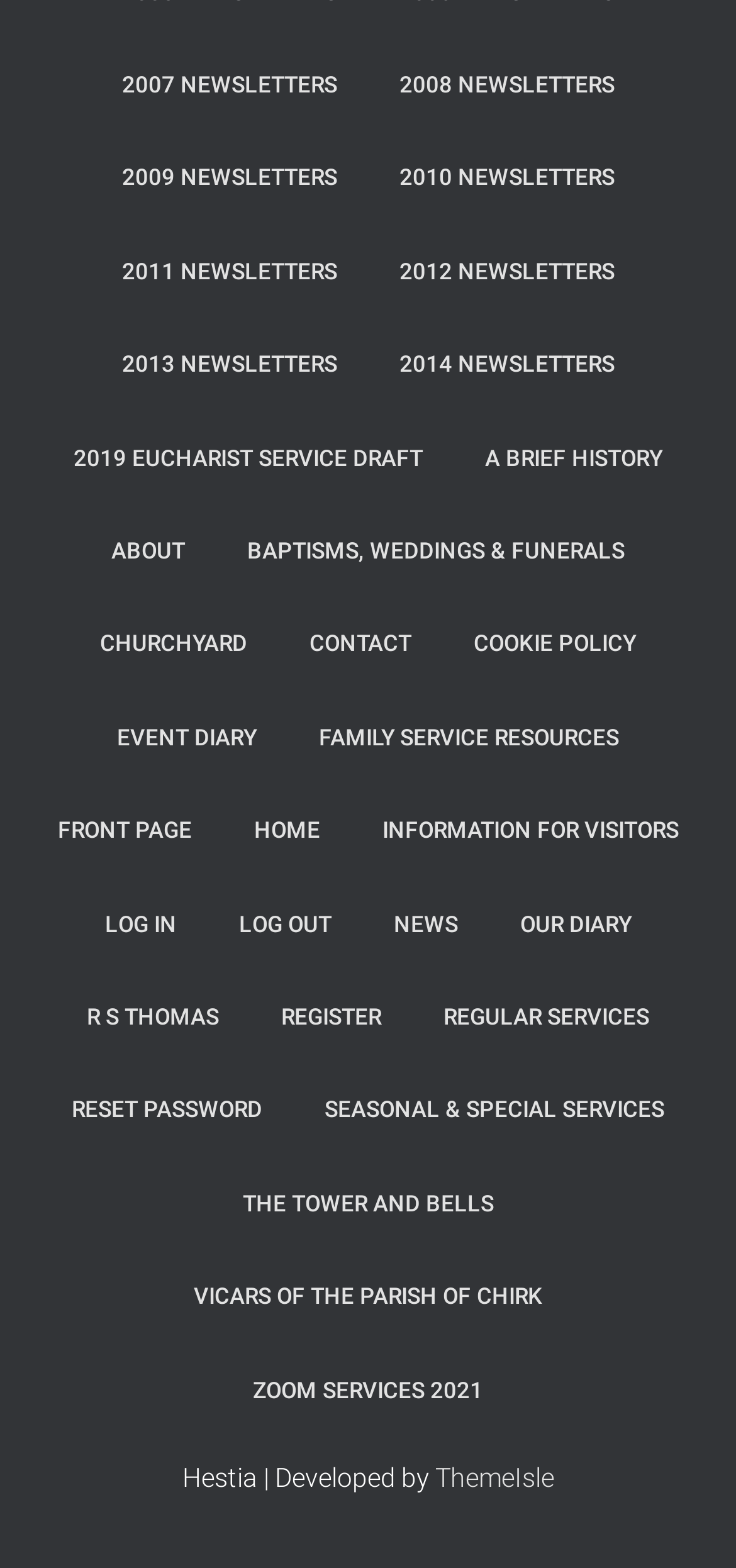Determine the bounding box coordinates of the area to click in order to meet this instruction: "visit the front page".

[0.04, 0.501, 0.299, 0.56]